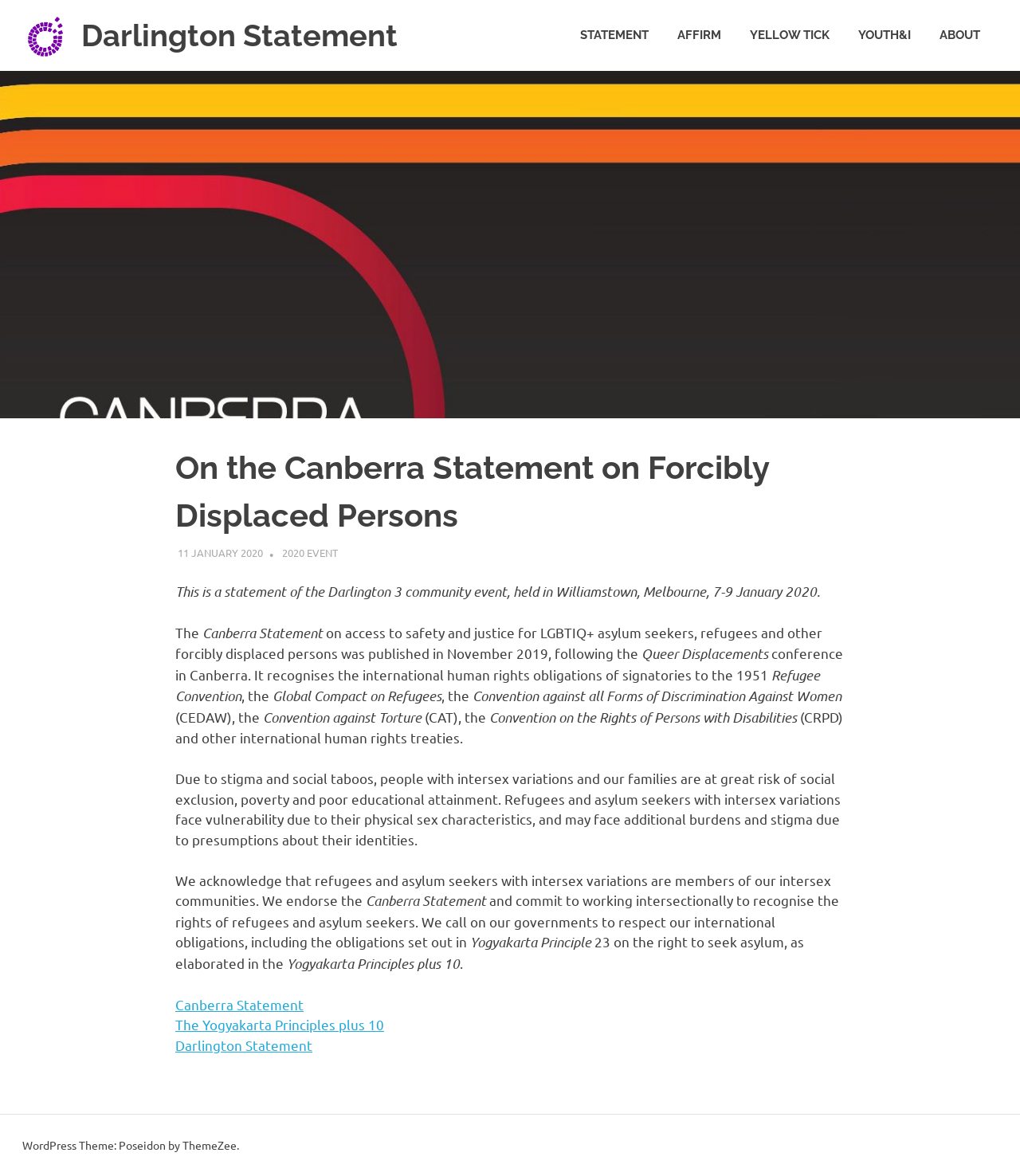What is the name of the convention mentioned alongside the 1951 Refugee Convention?
Utilize the image to construct a detailed and well-explained answer.

The webpage mentions that the Canberra Statement recognises the international human rights obligations of signatories to the 1951 Refugee Convention, the Global Compact on Refugees, and other international human rights treaties.